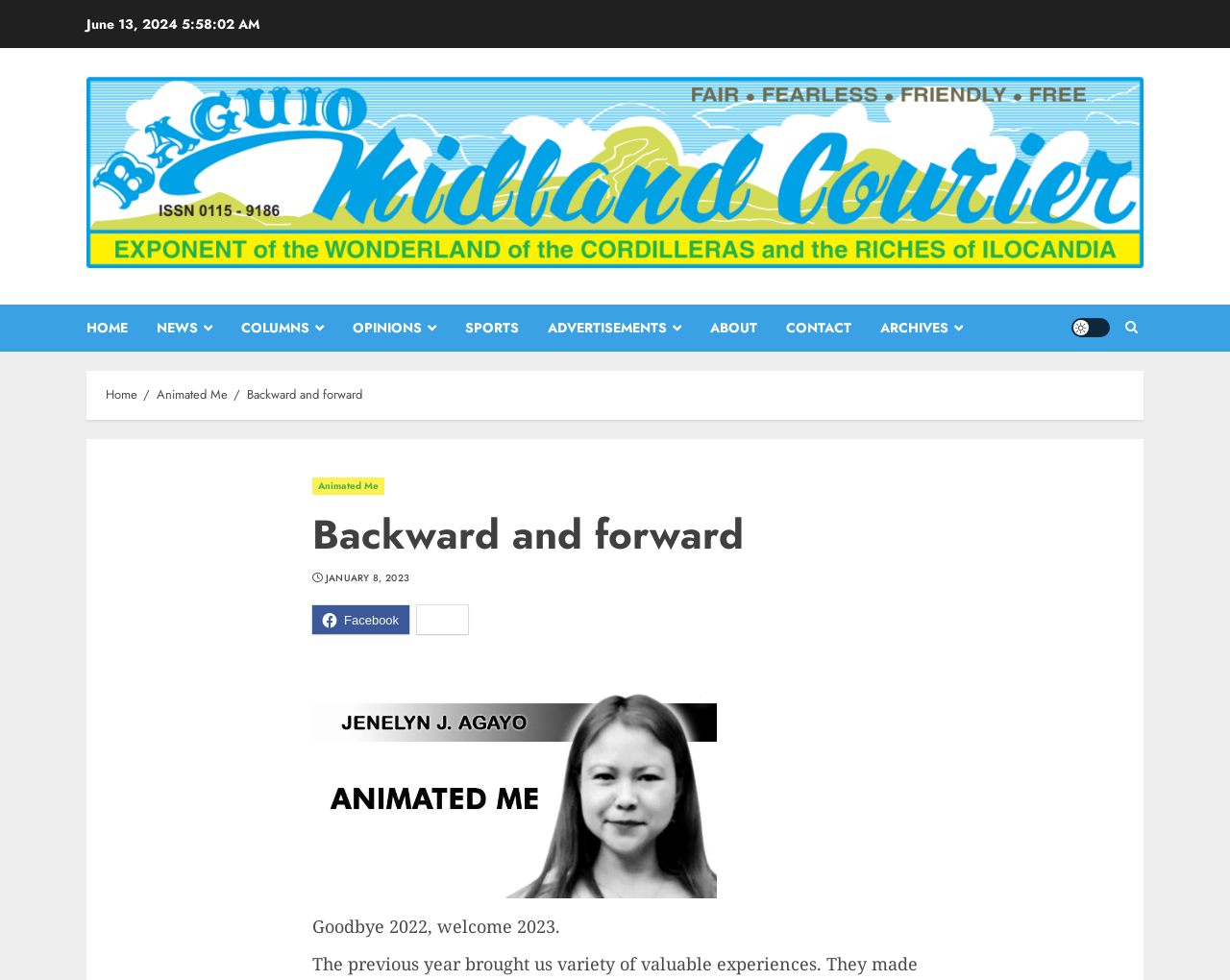Give a detailed overview of the webpage's appearance and contents.

This webpage is from the Baguio Midland Courier, a news website. At the top left, there is a date "June 13, 2024" and a link to the website's homepage with the logo "Baguio Midland Courier" next to it. Below the logo, there is a navigation menu with links to different sections of the website, including "HOME", "NEWS", "COLUMNS", "OPINIONS", "SPORTS", "ADVERTISEMENTS", "ABOUT", "CONTACT", and "ARCHIVES". 

On the top right, there are two buttons: a "Light/Dark Button" and a search button represented by a magnifying glass icon. Below the navigation menu, there is a breadcrumb navigation showing the current page's path, with links to "Home", "Animated Me", and "Backward and forward". 

The main content of the page is an article titled "Backward and forward", which has a heading and a subheading "Goodbye 2022, welcome 2023." The article is accompanied by a figure, likely an image. Above the article, there are social media links, including a Facebook link, and a link to a specific date, "JANUARY 8, 2023".